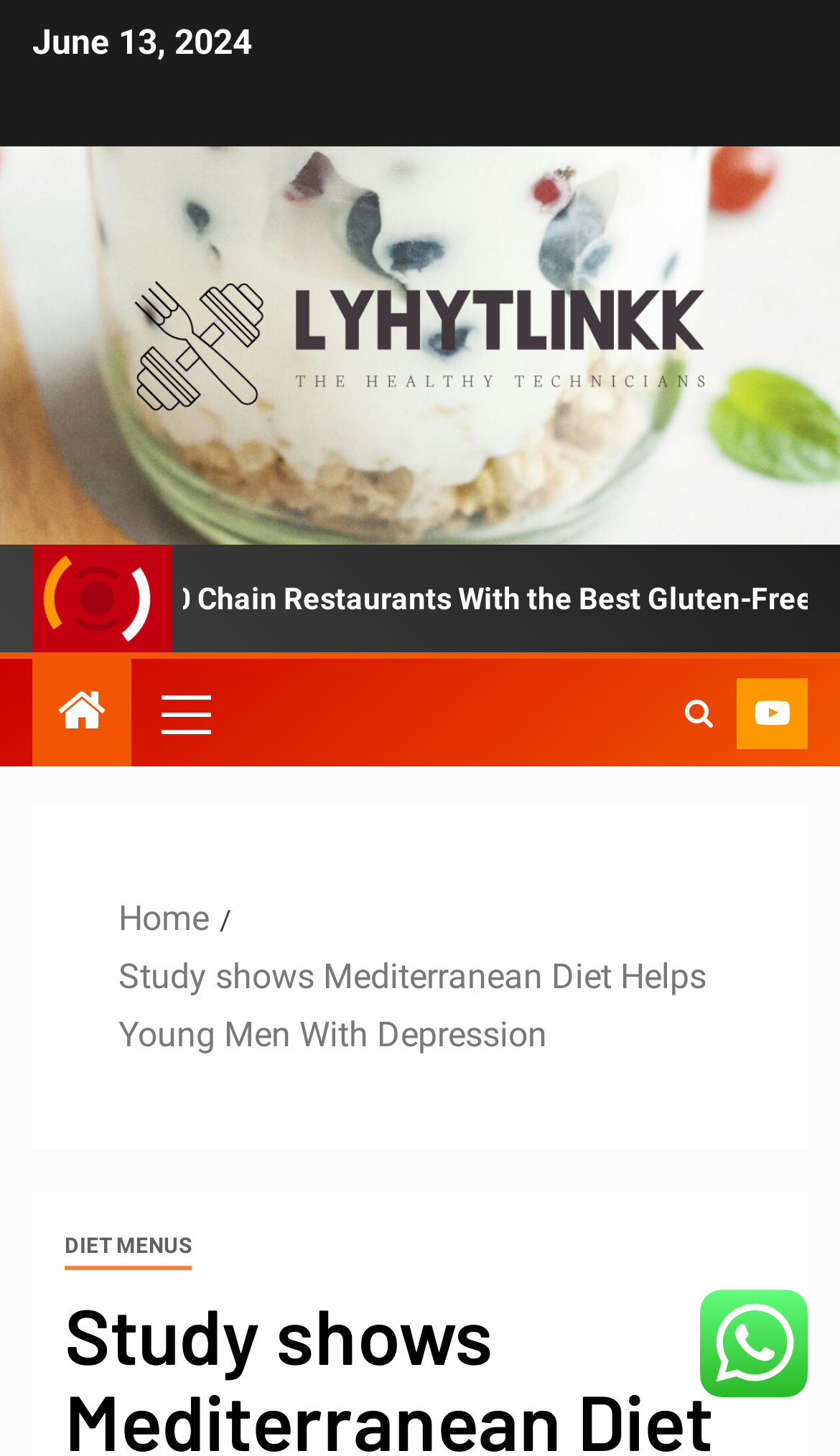Identify the text that serves as the heading for the webpage and generate it.

Study shows Mediterranean Diet Helps Young Men With Depression